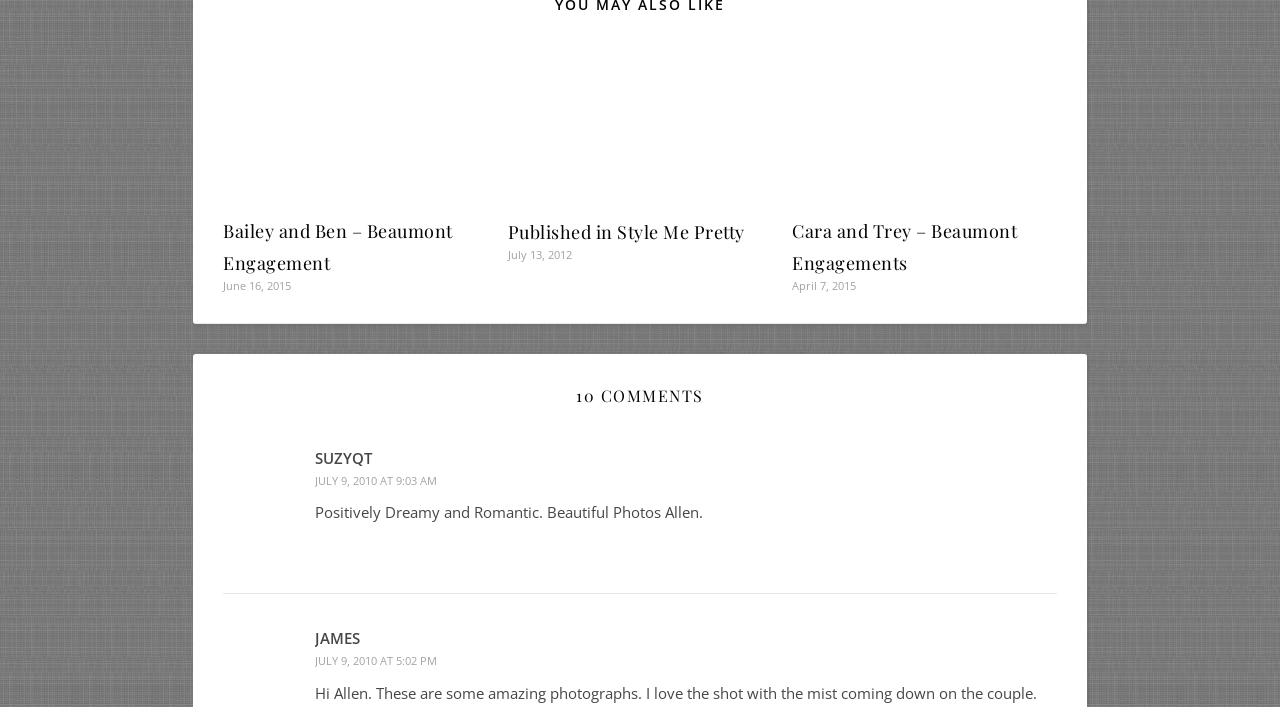Please identify the bounding box coordinates of the element on the webpage that should be clicked to follow this instruction: "View Cara and Trey Beaumont Engagement". The bounding box coordinates should be given as four float numbers between 0 and 1, formatted as [left, top, right, bottom].

[0.619, 0.044, 0.823, 0.288]